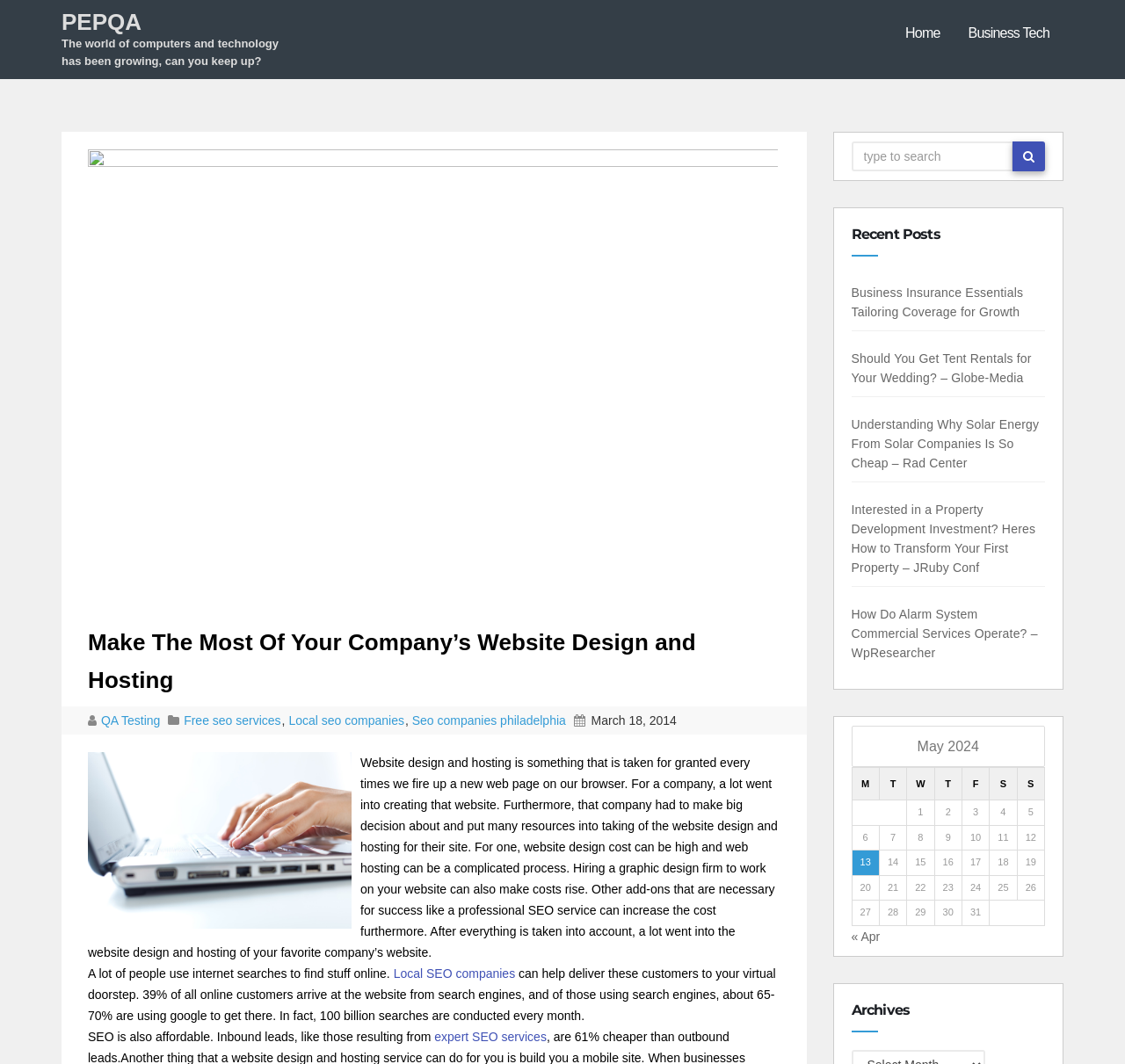Using the elements shown in the image, answer the question comprehensively: What is the purpose of SEO according to the webpage?

According to the webpage, the purpose of SEO is to deliver customers to your virtual doorstep, as mentioned in the sentence 'Local SEO companies can help deliver these customers to your virtual doorstep'.